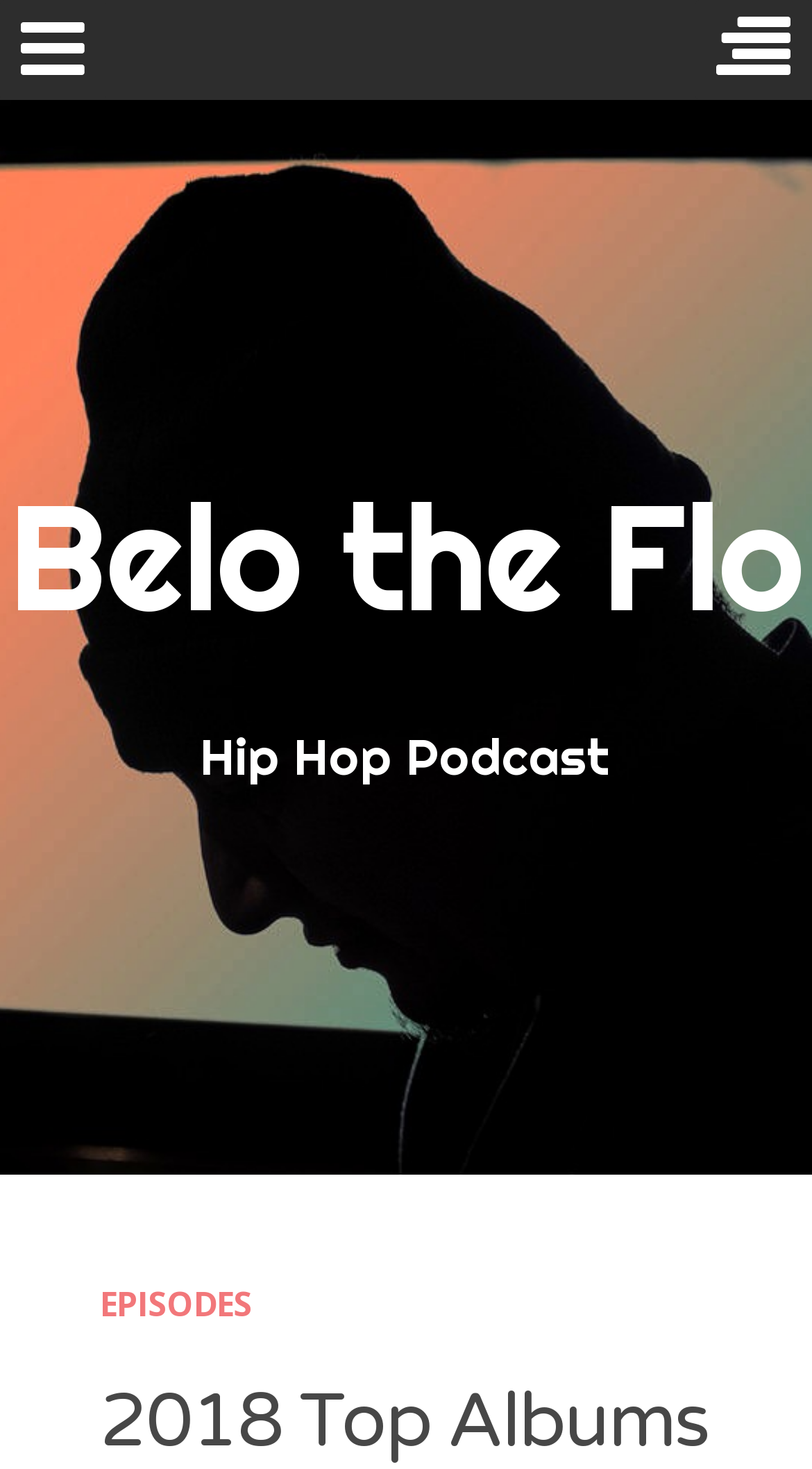Identify the bounding box coordinates for the element you need to click to achieve the following task: "Search for something". Provide the bounding box coordinates as four float numbers between 0 and 1, in the form [left, top, right, bottom].

[0.082, 0.136, 0.57, 0.215]